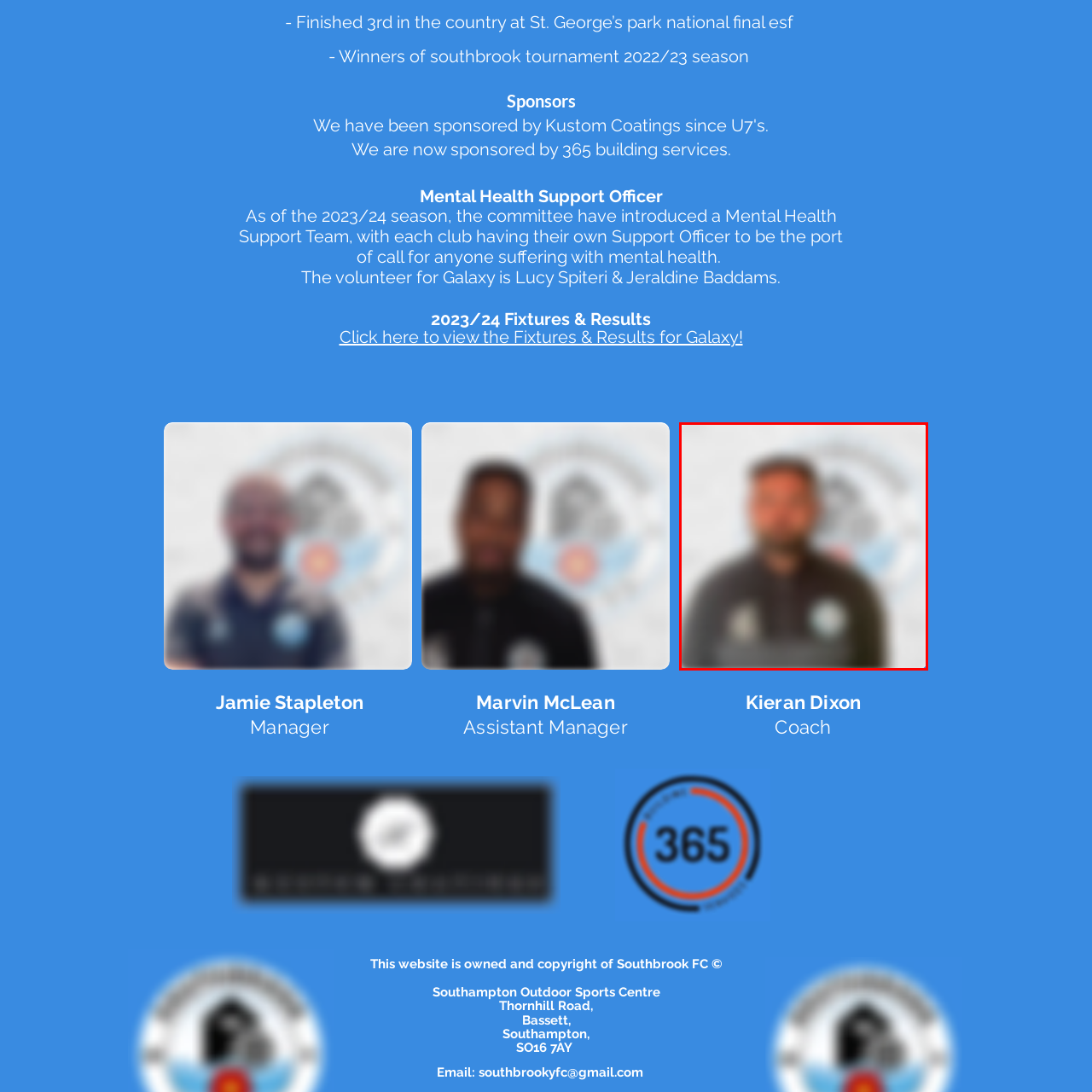Take a close look at the image marked with a red boundary and thoroughly answer the ensuing question using the information observed in the image:
What is the color of Kieran Dixon's training jacket?

The caption describes Kieran Dixon as wearing a dark training jacket, which likely bears the club's insignia or sponsor logos, indicating that the color of the jacket is dark.